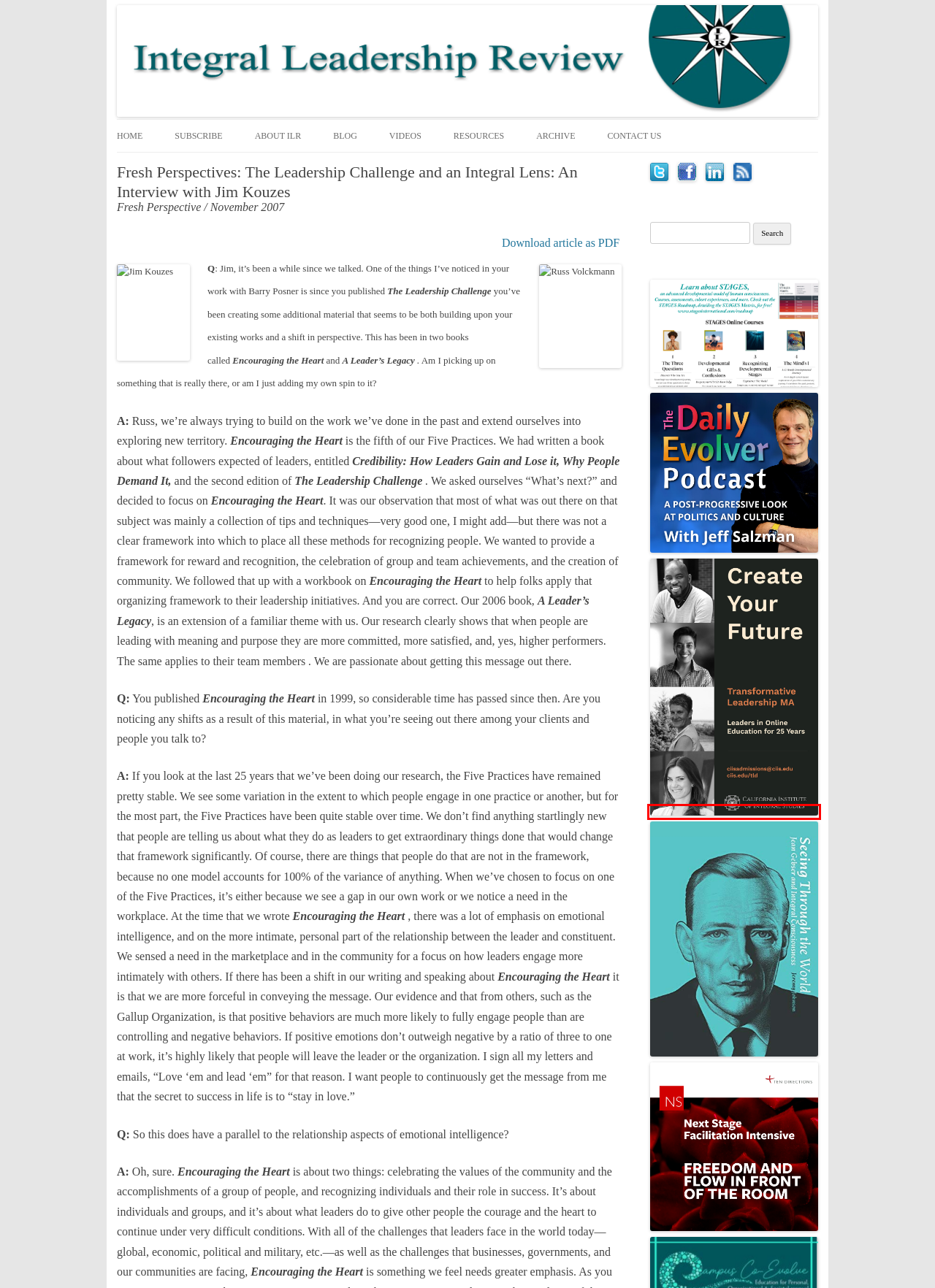You are given a screenshot depicting a webpage with a red bounding box around a UI element. Select the description that best corresponds to the new webpage after clicking the selected element. Here are the choices:
A. Archive - Integral Leadership Review
B. Stages International
C. Contact Us - Integral Leadership Review
D. Homepage - Integral Leadership Review
E. Next Stage Facilitation | Ten Directions
F. About - Transformative Leadership Online M.A. | CIIS
G. Subscribe - Integral Leadership Review
H. The Daily Evolver | A Developmental Take on the News

F